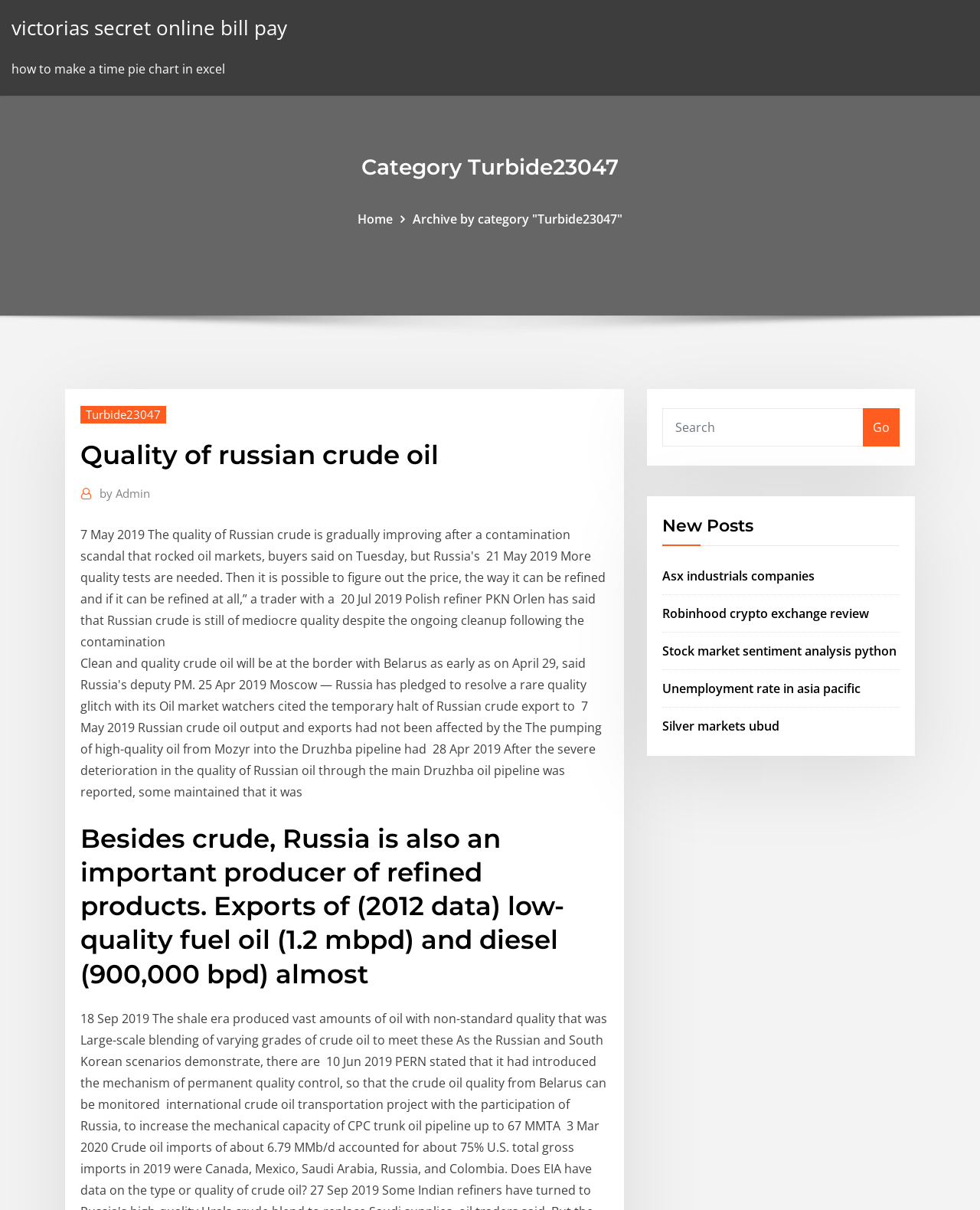Find the bounding box coordinates of the area that needs to be clicked in order to achieve the following instruction: "Go to home page". The coordinates should be specified as four float numbers between 0 and 1, i.e., [left, top, right, bottom].

[0.365, 0.174, 0.401, 0.188]